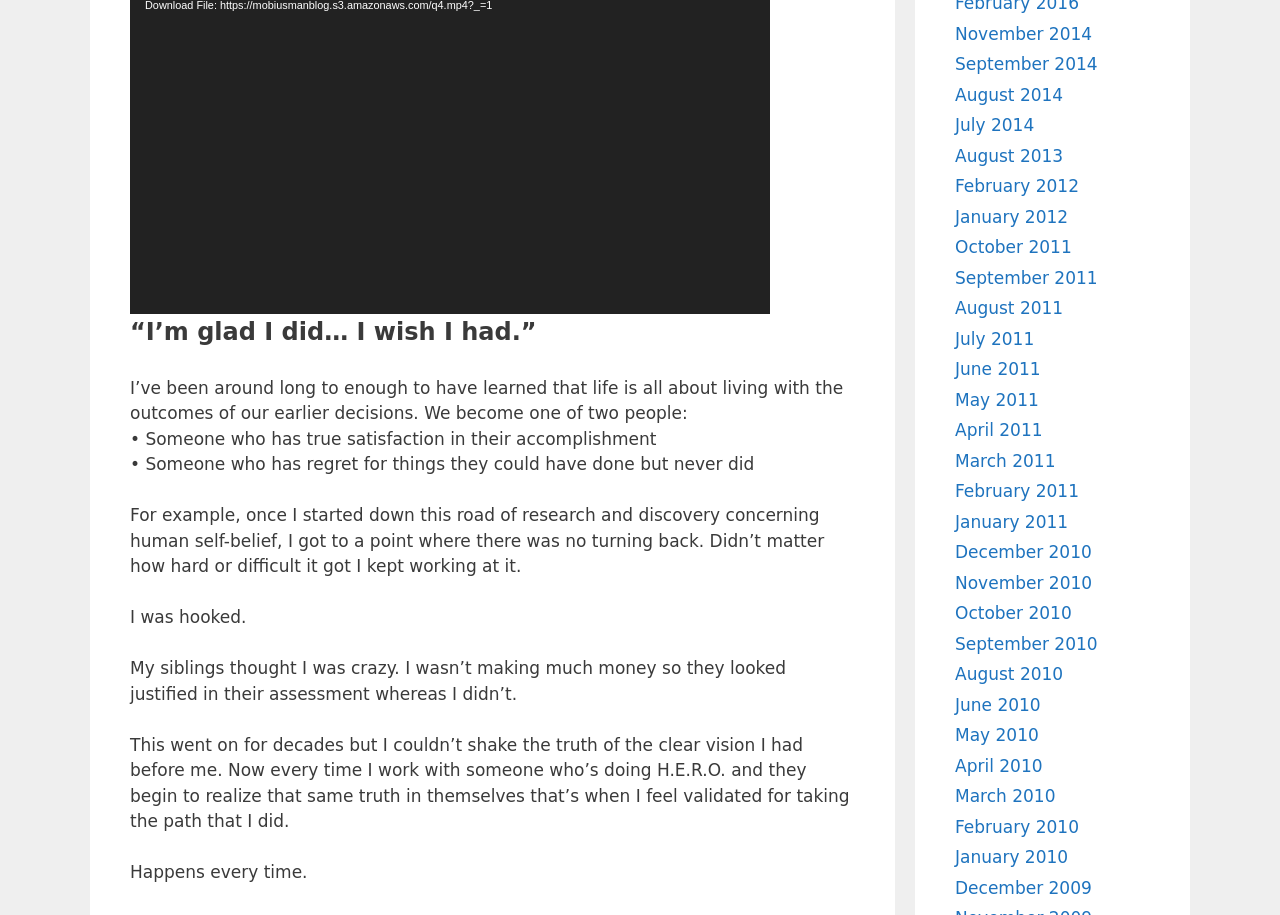Find the bounding box of the UI element described as follows: "January 2010".

[0.746, 0.926, 0.834, 0.948]